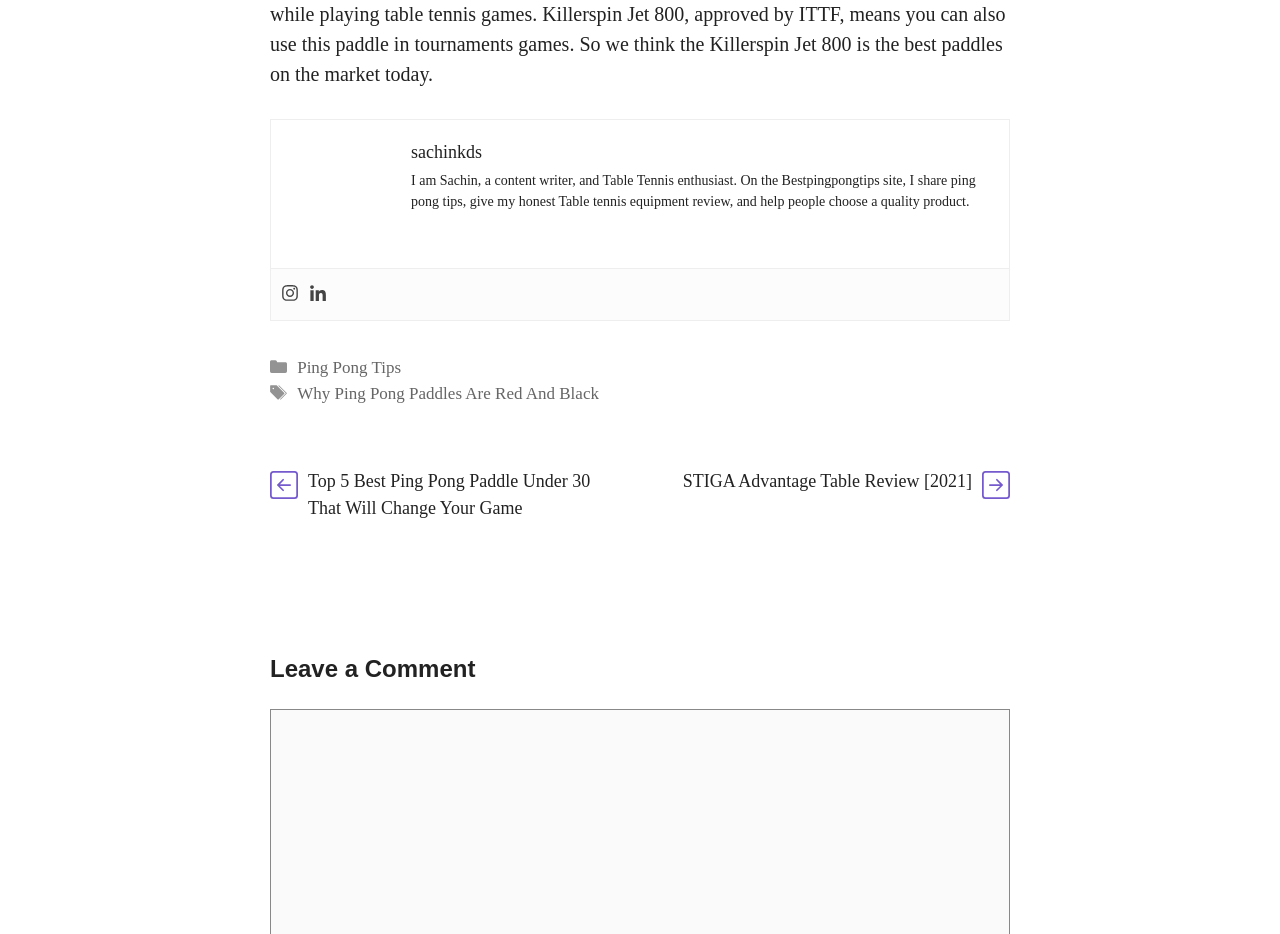What is the name of the author of the website? Based on the image, give a response in one word or a short phrase.

Sachin